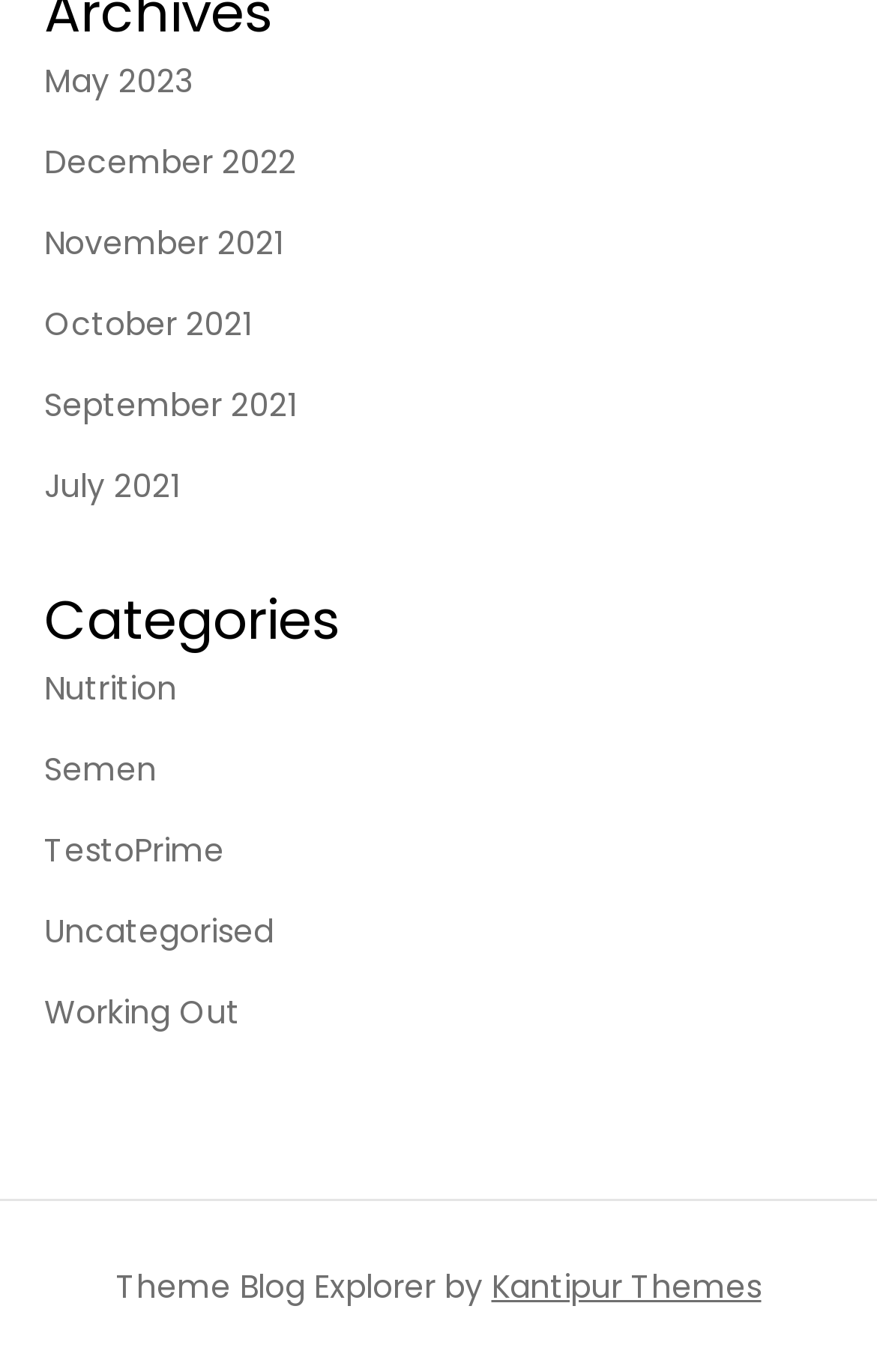Carefully observe the image and respond to the question with a detailed answer:
What is the last category listed?

I looked at the links under the 'Categories' heading and found that the last category listed is 'Working Out'.